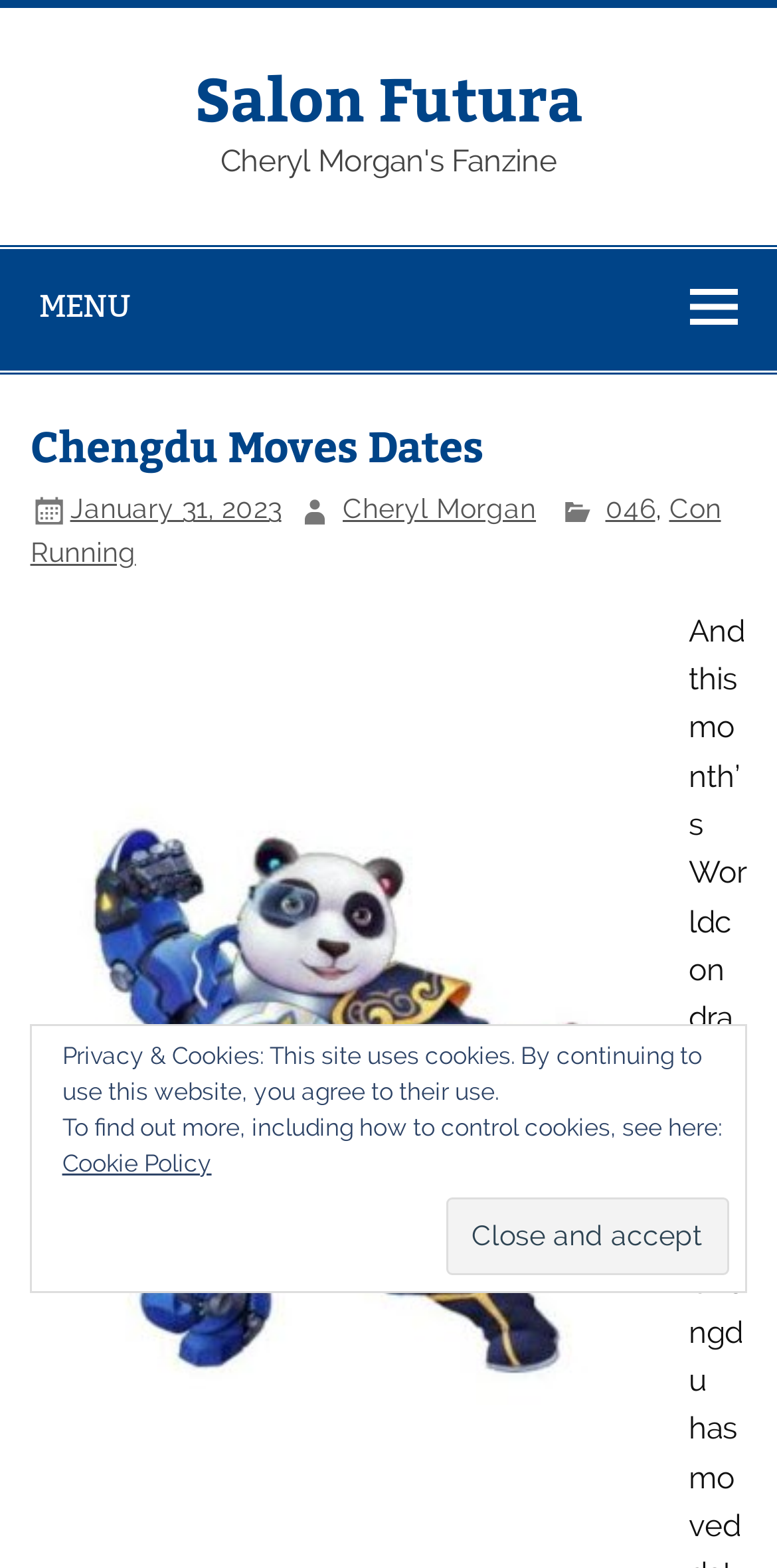Using the given description, provide the bounding box coordinates formatted as (top-left x, top-left y, bottom-right x, bottom-right y), with all values being floating point numbers between 0 and 1. Description: 046

[0.779, 0.314, 0.843, 0.335]